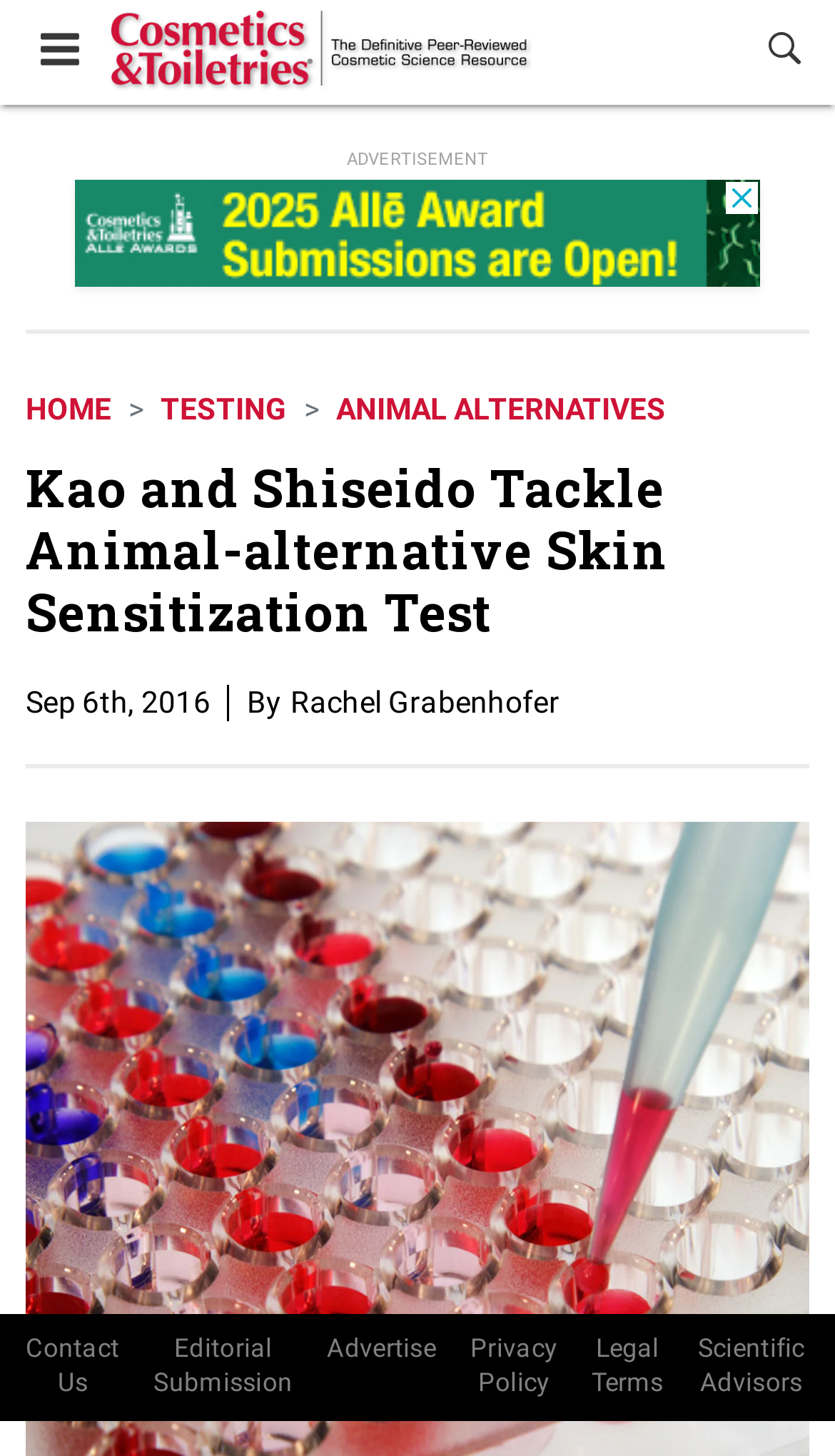Please find and generate the text of the main heading on the webpage.

Kao and Shiseido Tackle Animal-alternative Skin Sensitization Test